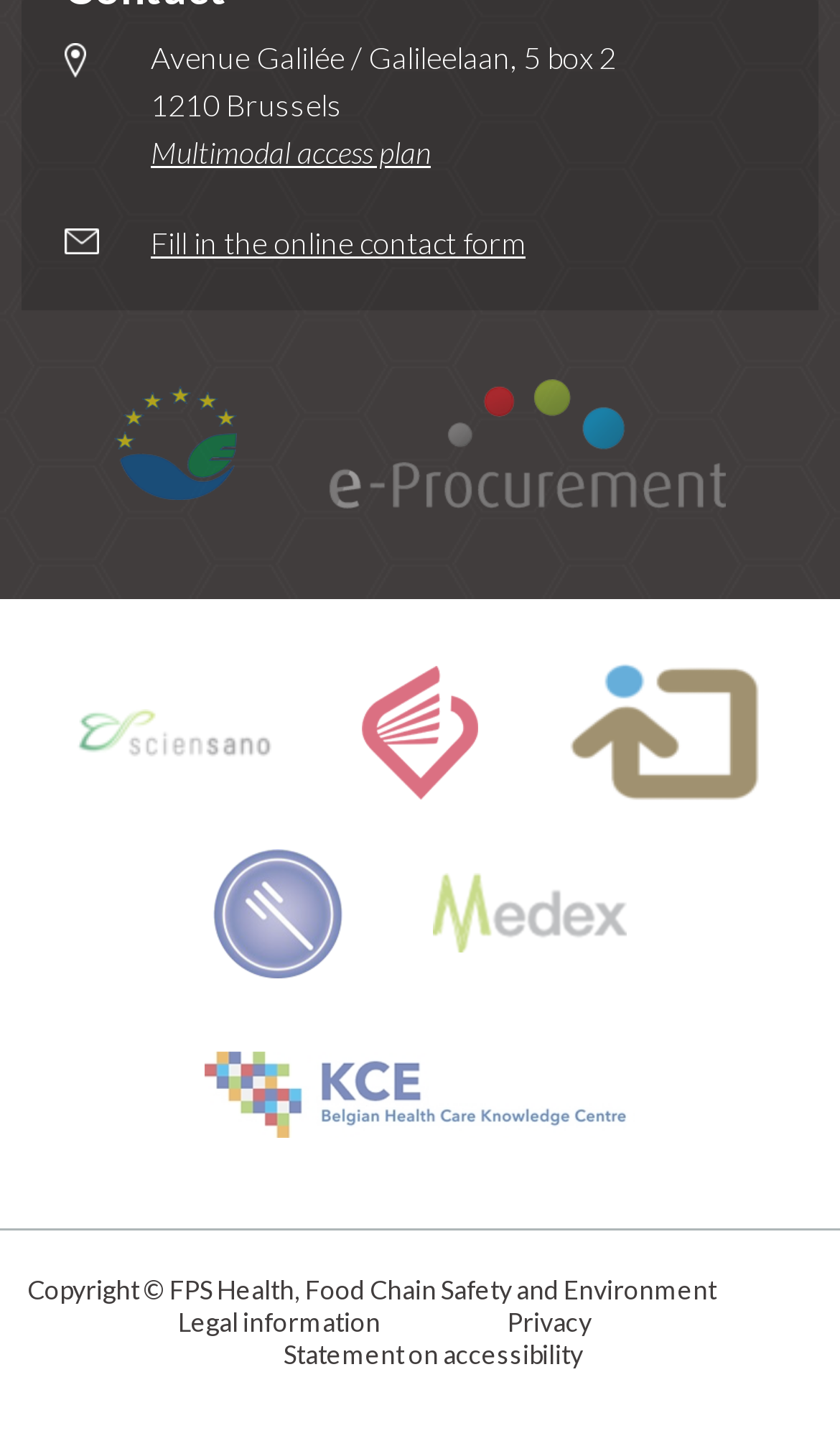Provide a brief response to the question below using one word or phrase:
How many links are there in the 'Associated organizations' section?

5